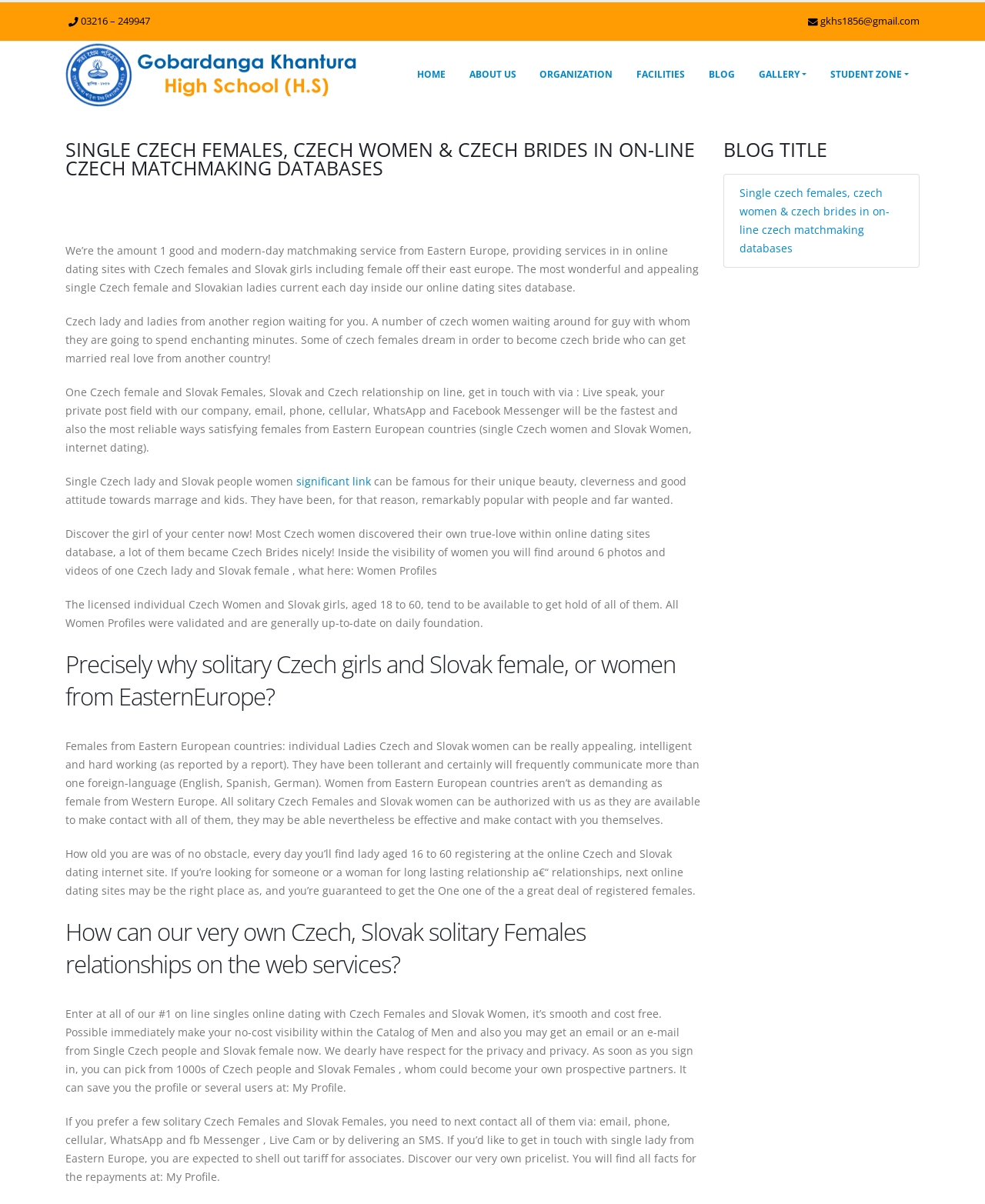Pinpoint the bounding box coordinates of the area that must be clicked to complete this instruction: "Read the 'BLOG TITLE'".

[0.734, 0.116, 0.934, 0.132]